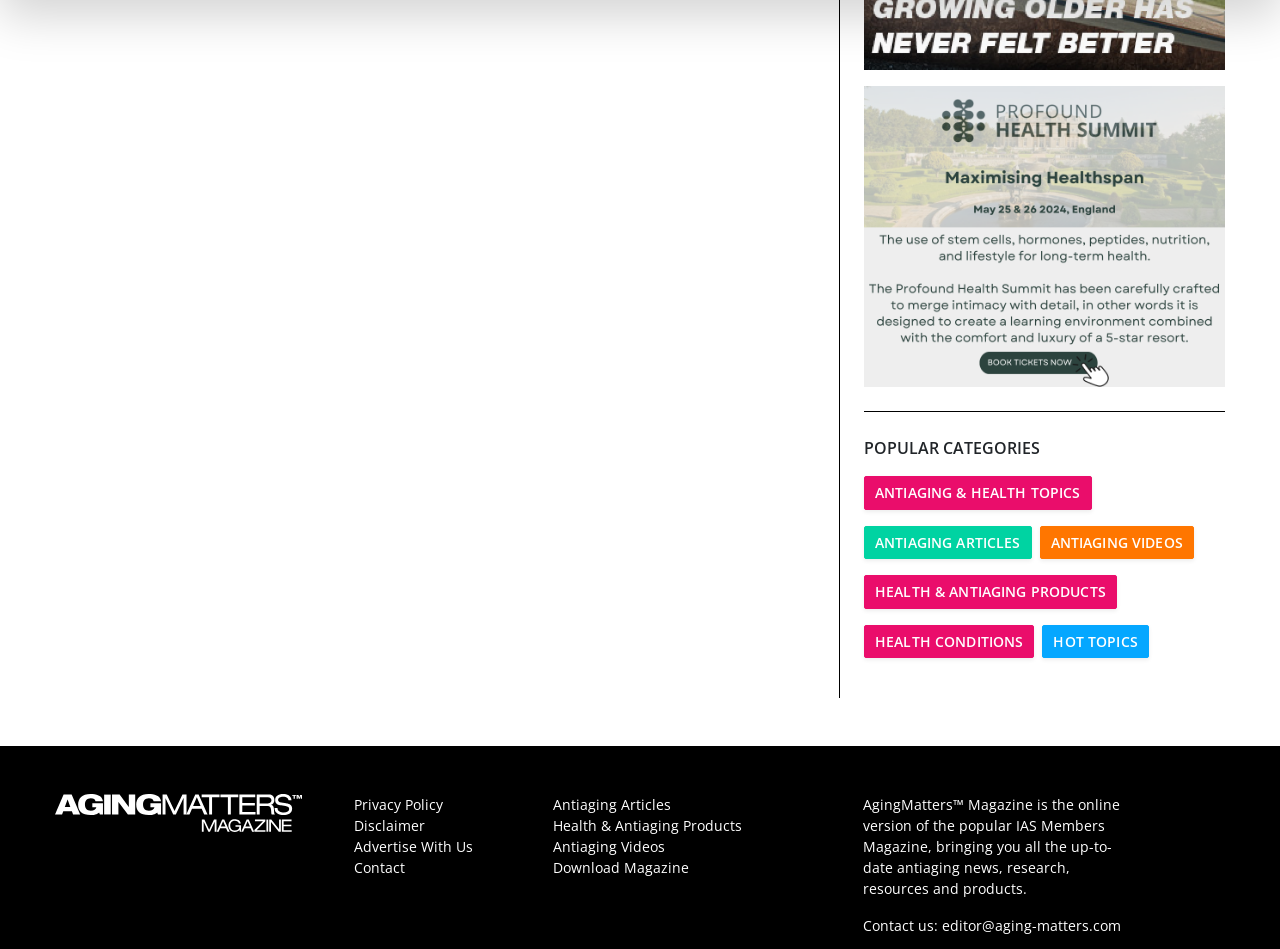How many links are there in the footer section?
Please respond to the question thoroughly and include all relevant details.

The number of links in the footer section can be determined by counting the link elements with y1 coordinates greater than 0.8. There are 5 link elements: 'Privacy Policy', 'Disclaimer', 'Advertise With Us', 'Contact', and 'Antiaging Articles'.